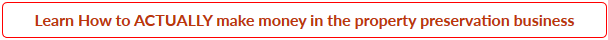What is the tone of the call-to-action banner?
Using the information from the image, give a concise answer in one word or a short phrase.

Direct and motivational